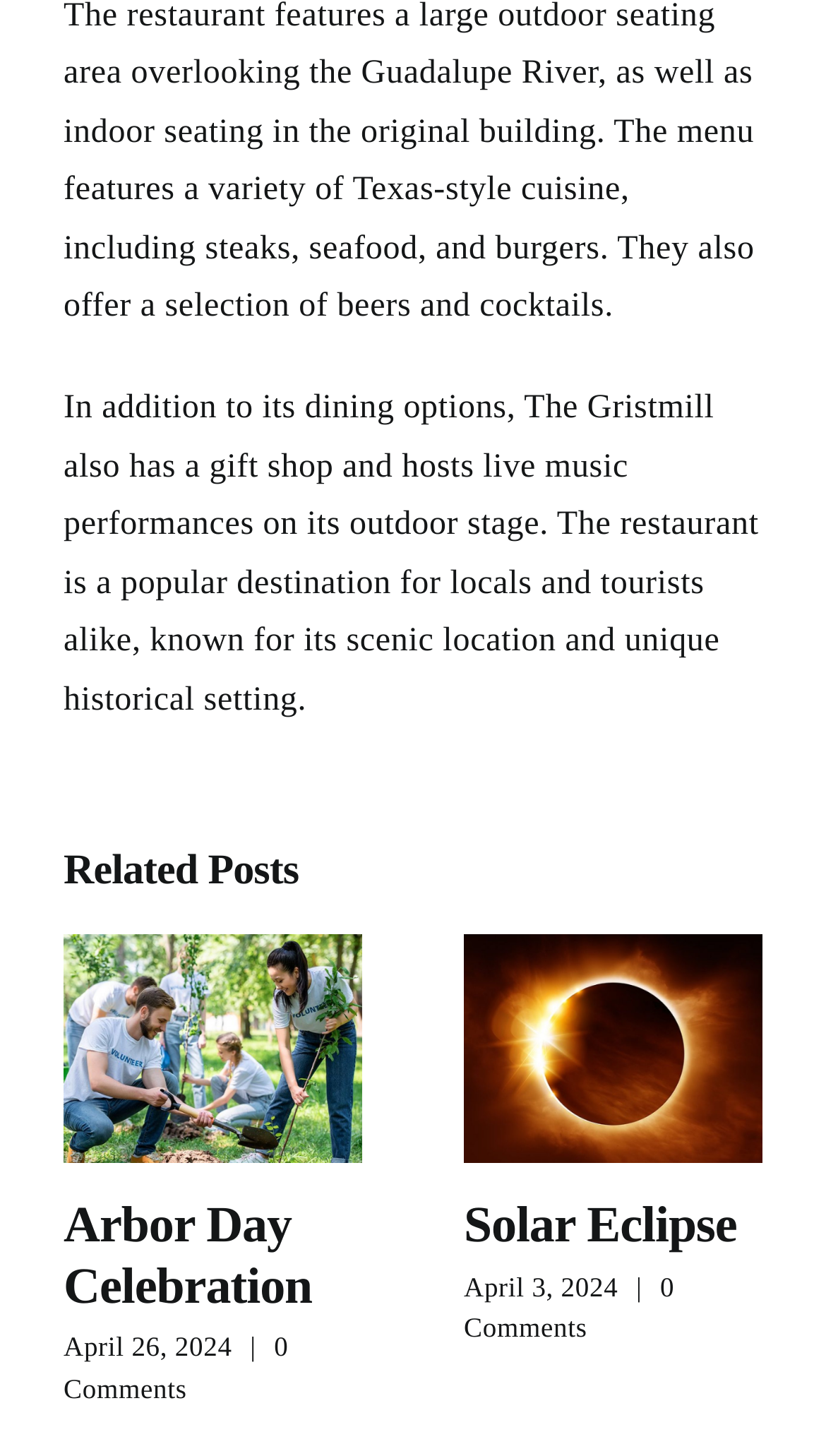What is the location of The Gristmill?
Utilize the image to construct a detailed and well-explained answer.

Although the webpage mentions The Gristmill, it does not provide a specific location for it. The text only describes its scenic location and unique historical setting.